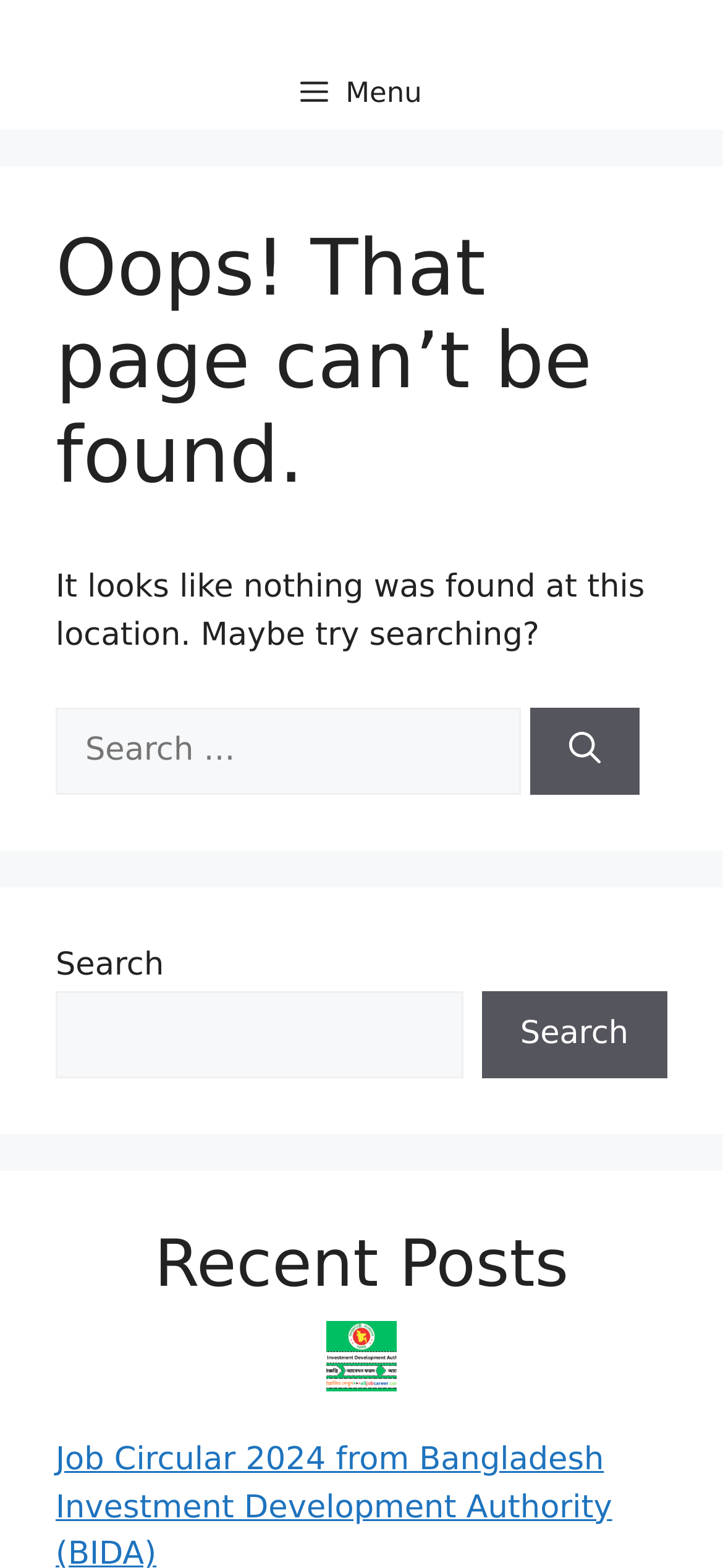Please locate the UI element described by "parent_node: Search for: aria-label="Search"" and provide its bounding box coordinates.

[0.734, 0.451, 0.886, 0.507]